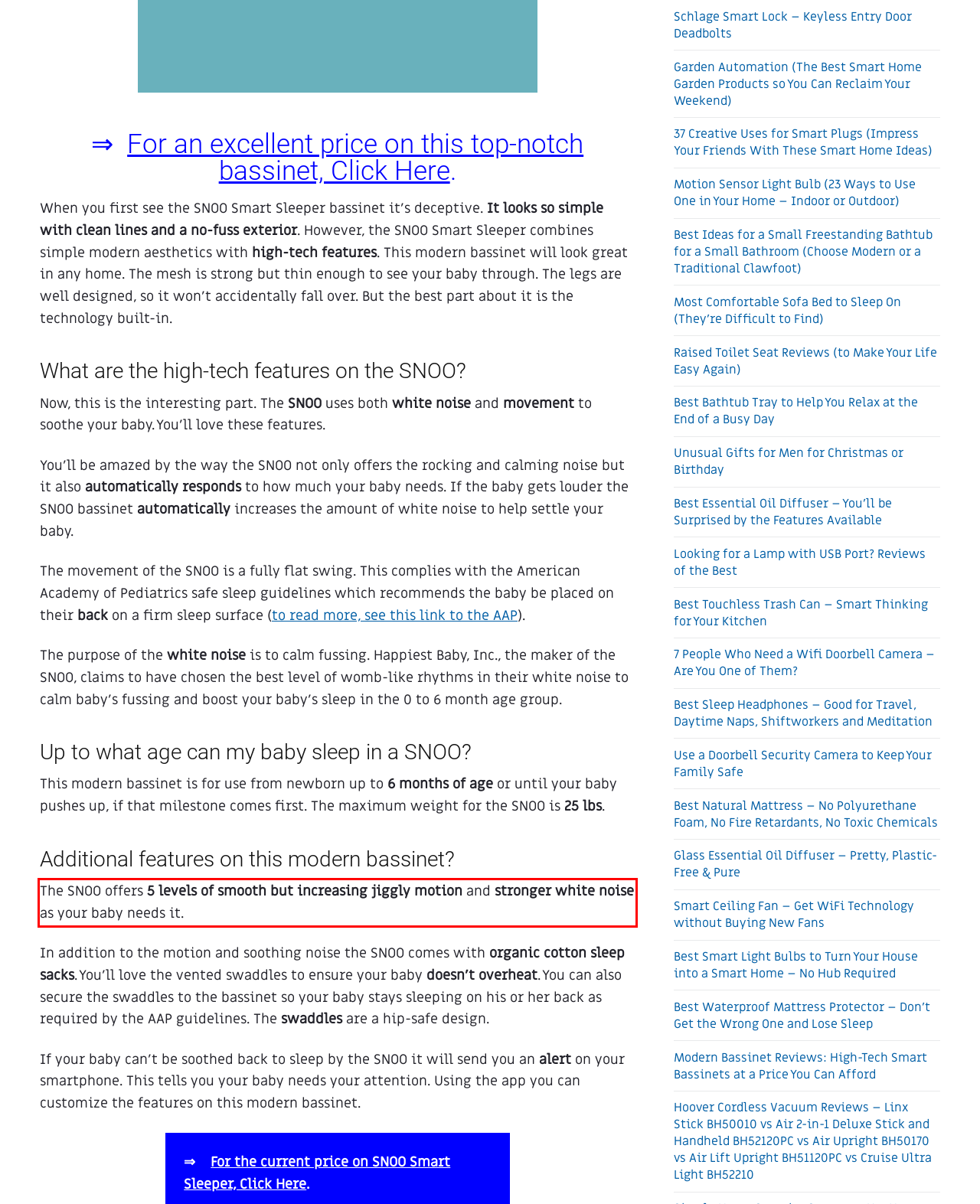You are provided with a screenshot of a webpage that includes a red bounding box. Extract and generate the text content found within the red bounding box.

The SNOO offers 5 levels of smooth but increasing jiggly motion and stronger white noise as your baby needs it.